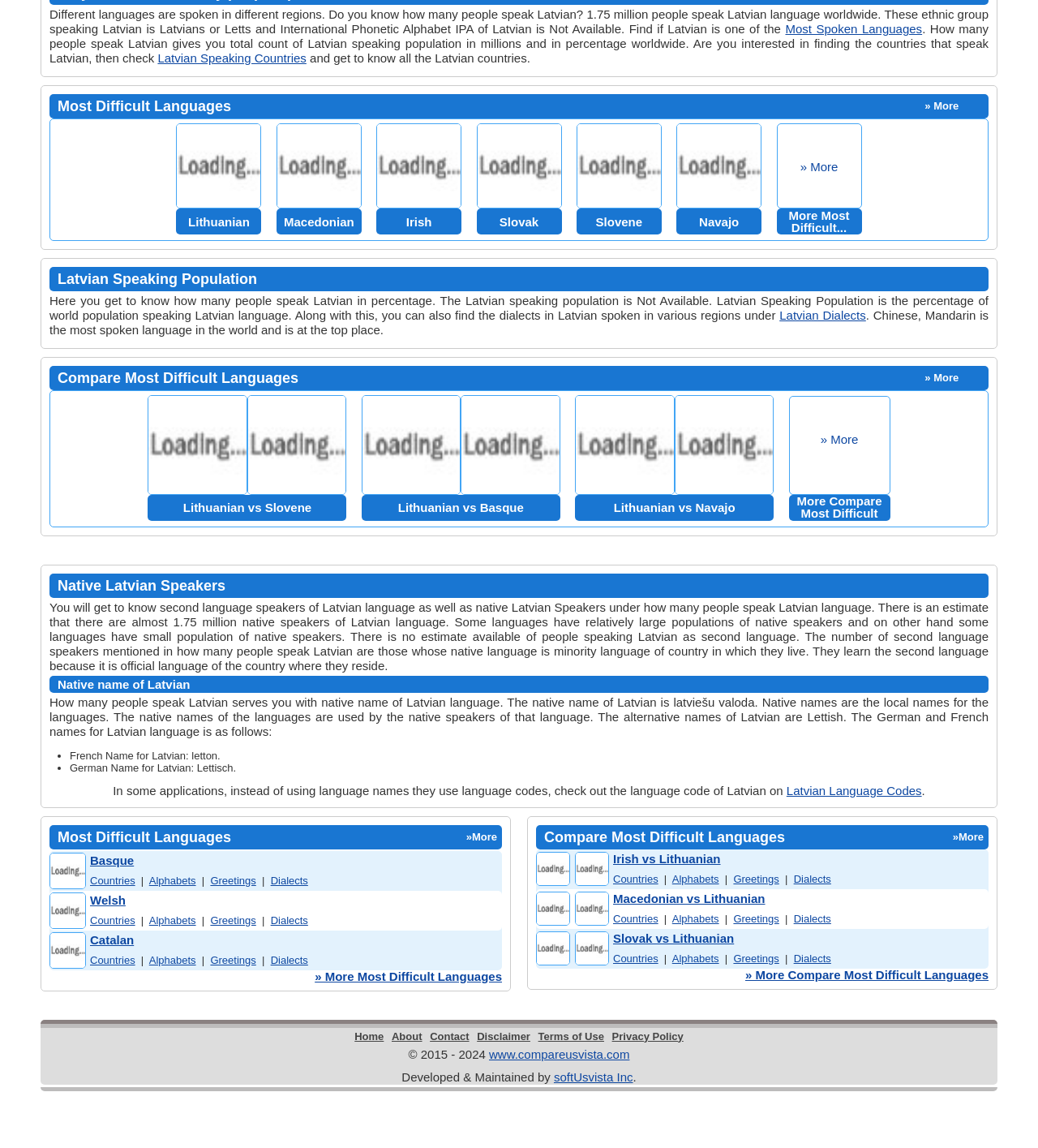What is the percentage of world population speaking Latvian language?
Please provide an in-depth and detailed response to the question.

The answer can be found in the section 'Latvian Speaking Population' which states 'The Latvian speaking population is Not Available.'